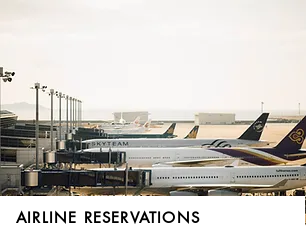Can you give a comprehensive explanation to the question given the content of the image?
What service is being emphasized?

The bold text 'AIRLINE RESERVATIONS' below the image reinforces the central theme, indicating that the company provides assistance with airline bookings, ticket procurement, and flight reconfirmations for both local and regional flights.